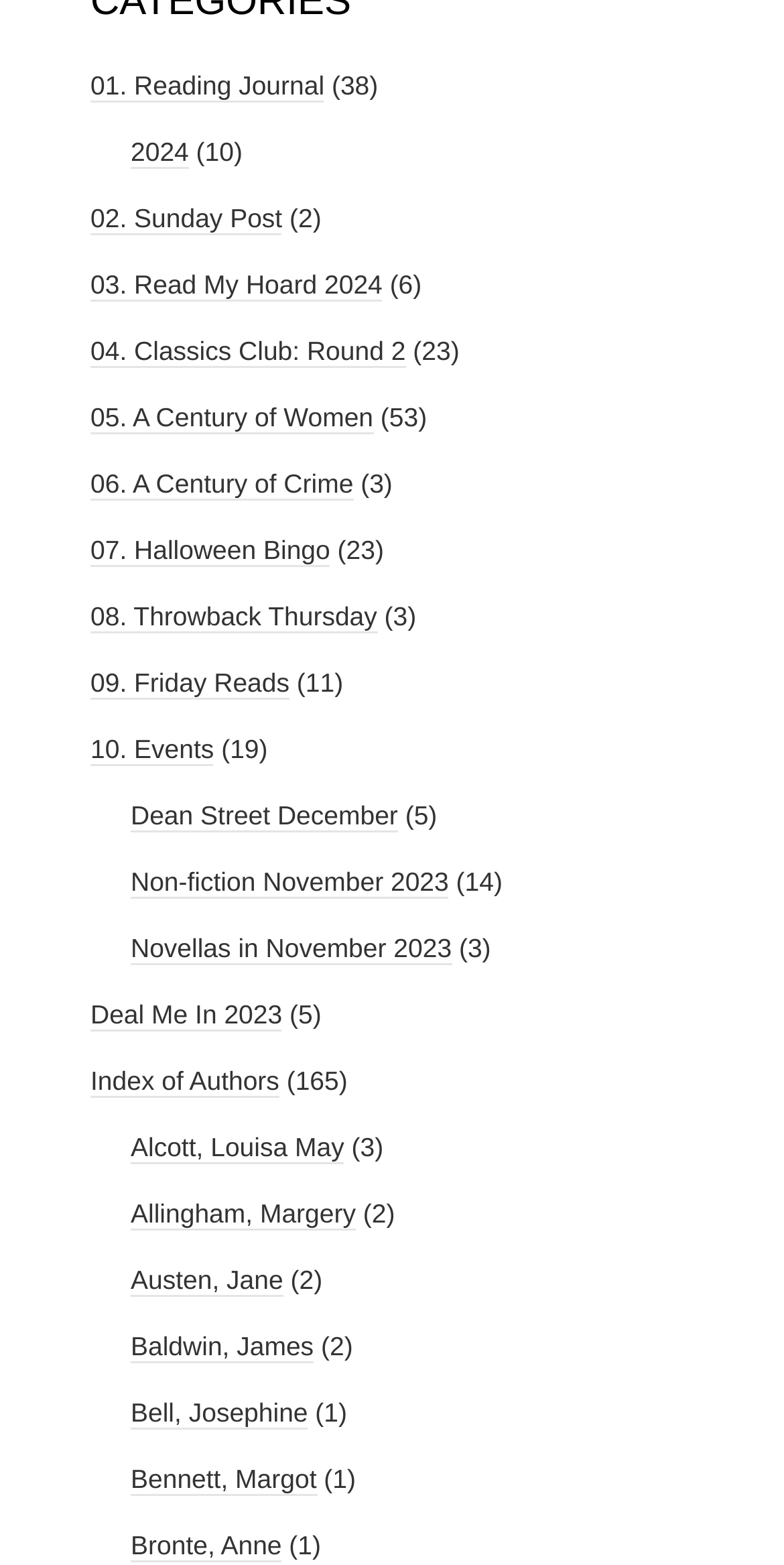Find the bounding box coordinates of the clickable element required to execute the following instruction: "View '2024'". Provide the coordinates as four float numbers between 0 and 1, i.e., [left, top, right, bottom].

[0.167, 0.087, 0.241, 0.108]